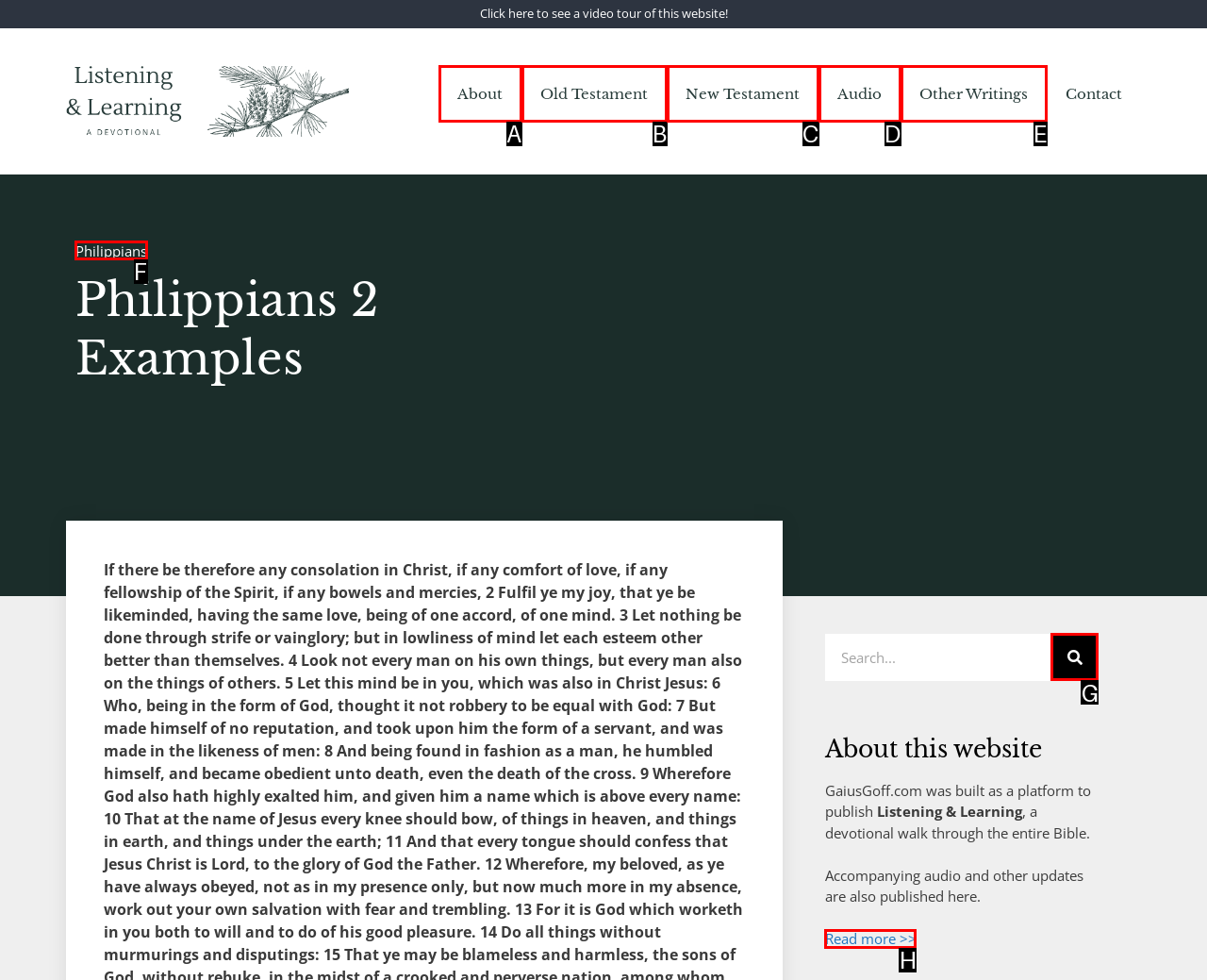Identify the letter of the correct UI element to fulfill the task: Visit the 'Philippians' page from the given options in the screenshot.

F